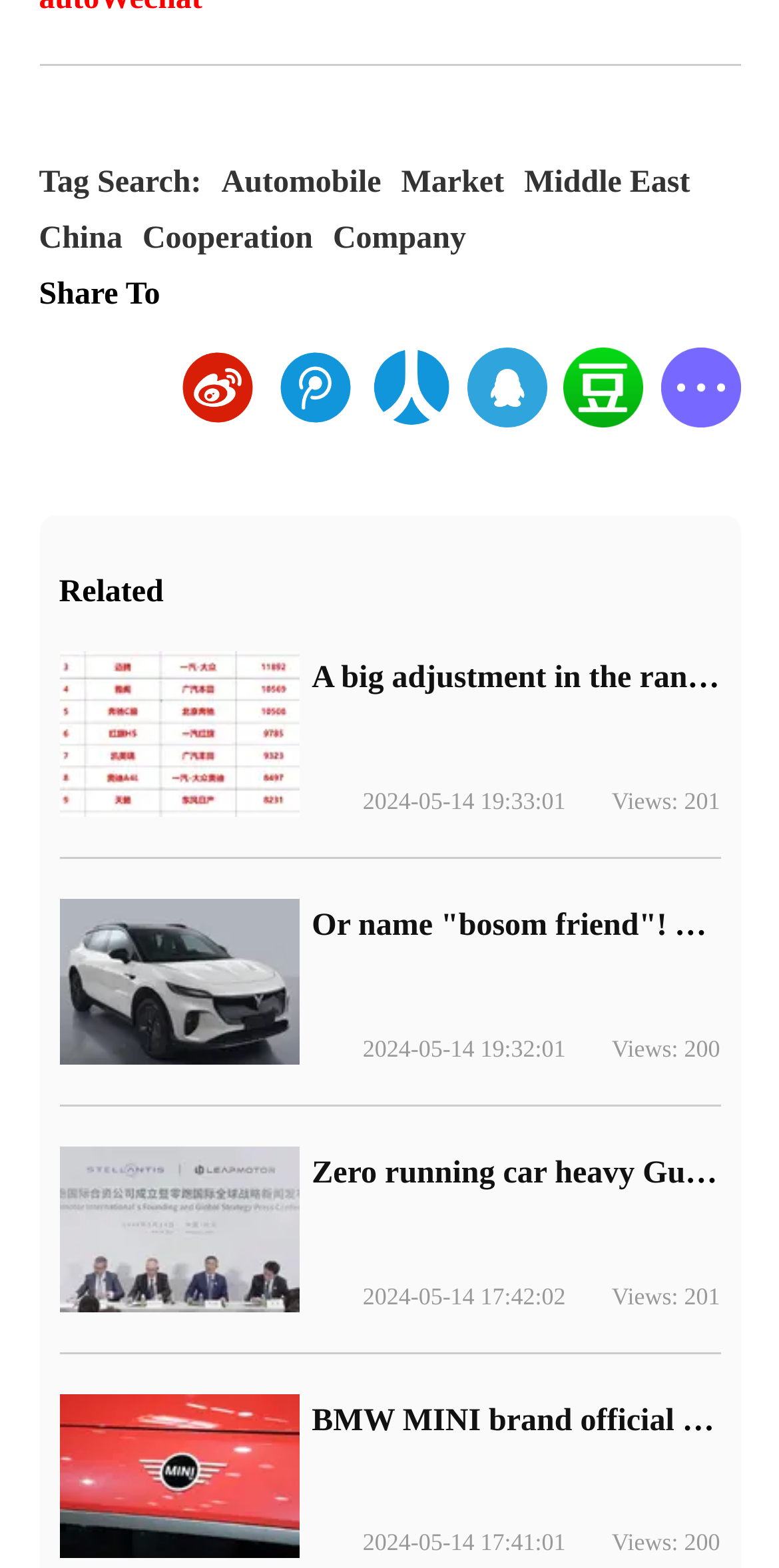Find the bounding box coordinates of the area that needs to be clicked in order to achieve the following instruction: "Read the latest sales list of medium-sized cars". The coordinates should be specified as four float numbers between 0 and 1, i.e., [left, top, right, bottom].

[0.4, 0.422, 0.924, 0.445]